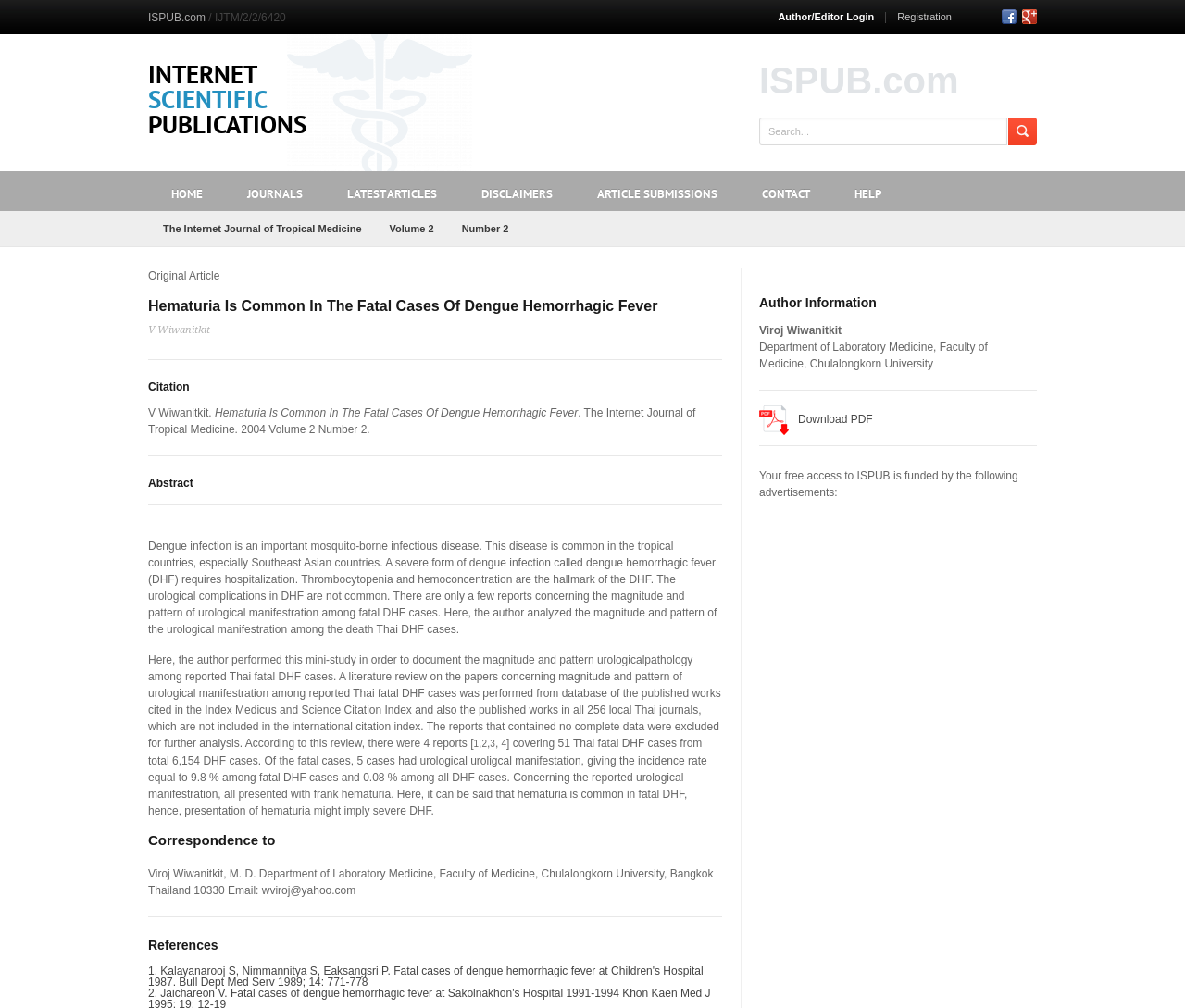Locate the bounding box coordinates of the segment that needs to be clicked to meet this instruction: "Login as author or editor".

[0.657, 0.011, 0.738, 0.022]